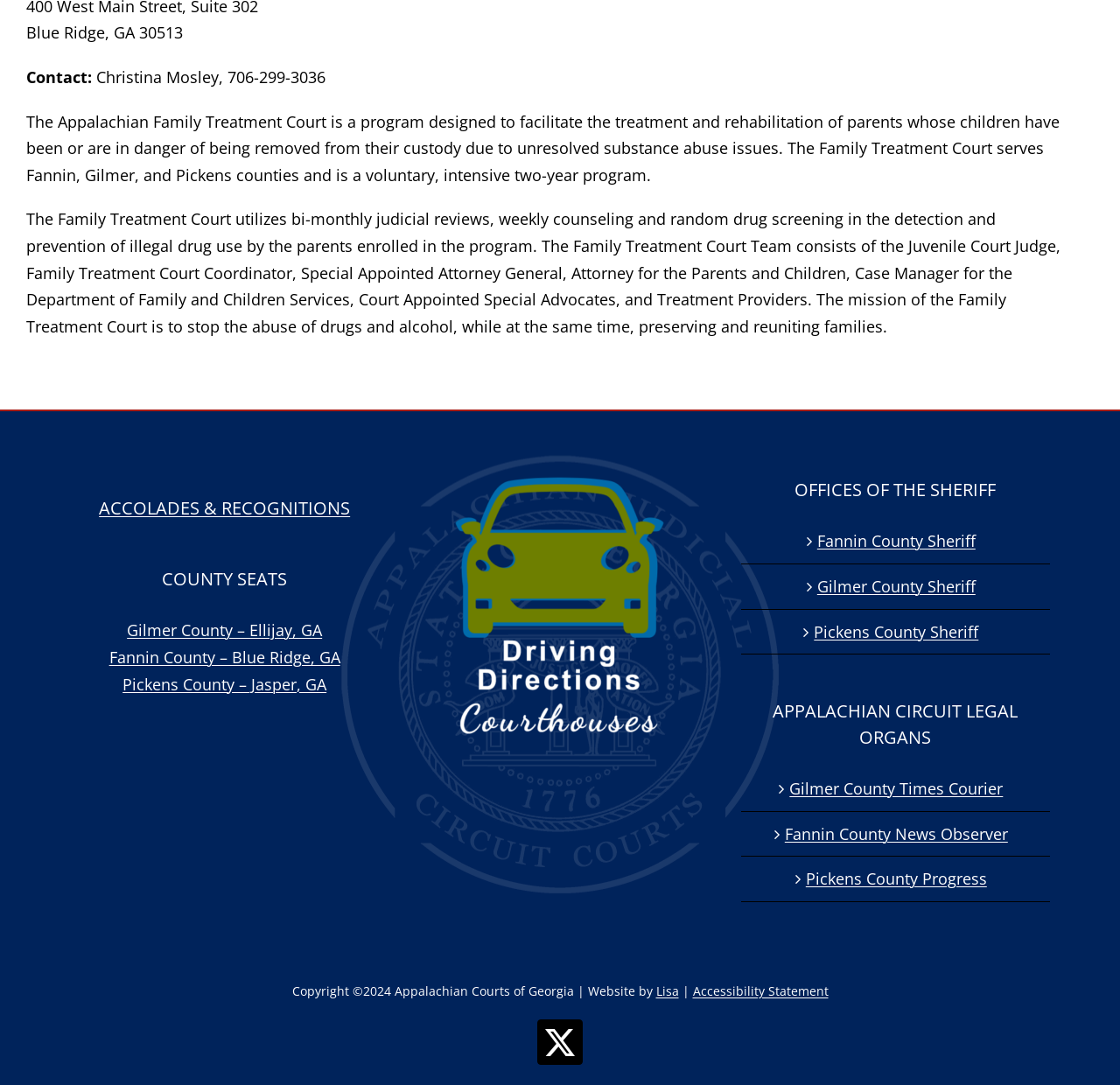Can you give a comprehensive explanation to the question given the content of the image?
What is the purpose of the Family Treatment Court?

I read the static text element that describes the Family Treatment Court, which states that it is a program designed to facilitate the treatment and rehabilitation of parents whose children have been or are in danger of being removed from their custody due to unresolved substance abuse issues.